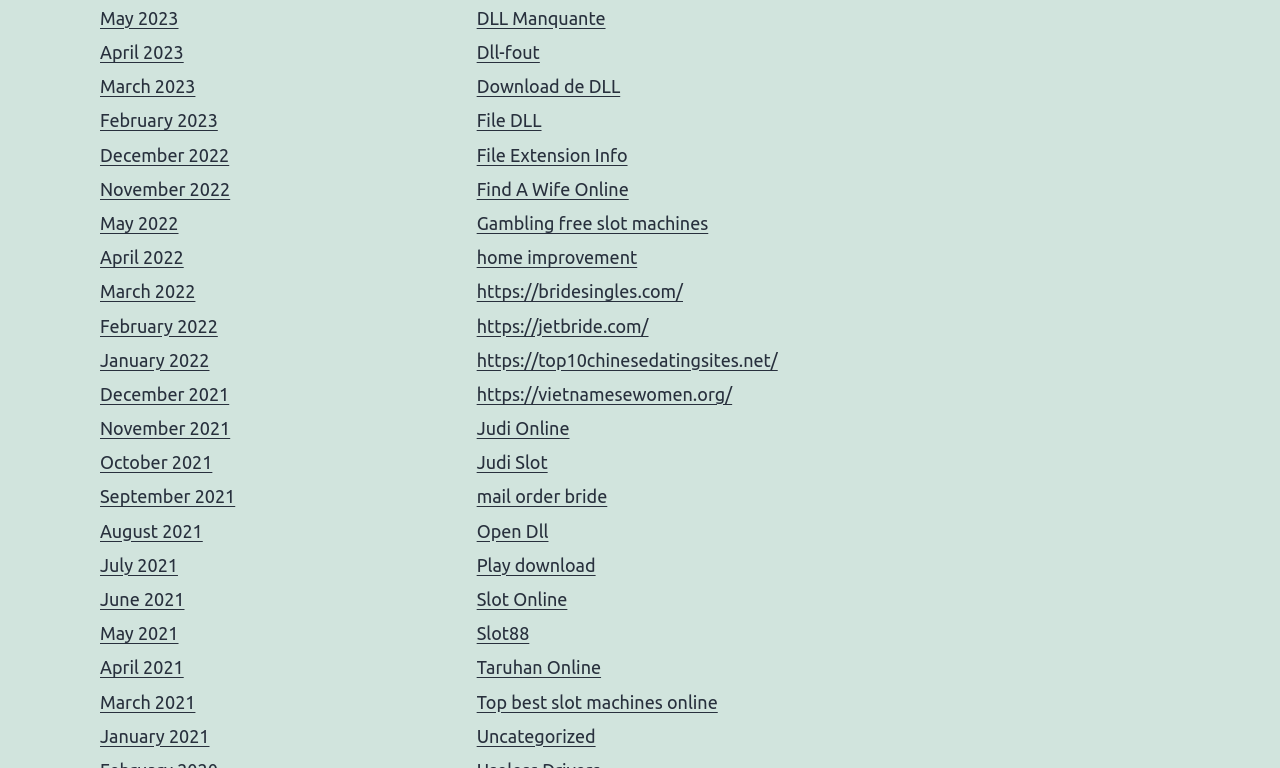What is the topic of the link 'Find A Wife Online'?
Answer the question with as much detail as you can, using the image as a reference.

By examining the OCR text of the link 'Find A Wife Online', I determined that its topic is related to online dating or finding a romantic partner.